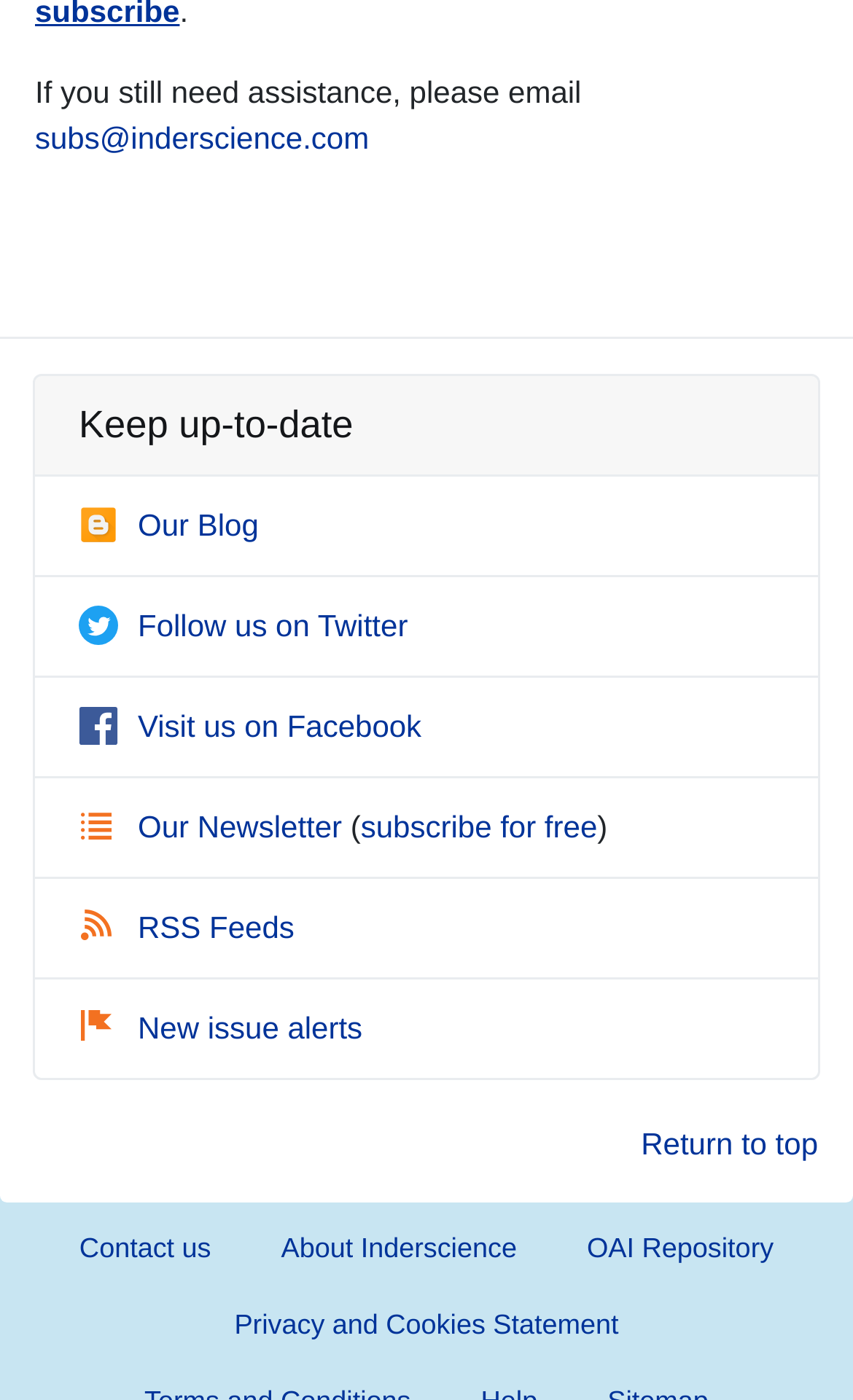Given the description About Inderscience, predict the bounding box coordinates of the UI element. Ensure the coordinates are in the format (top-left x, top-left y, bottom-right x, bottom-right y) and all values are between 0 and 1.

[0.288, 0.865, 0.647, 0.92]